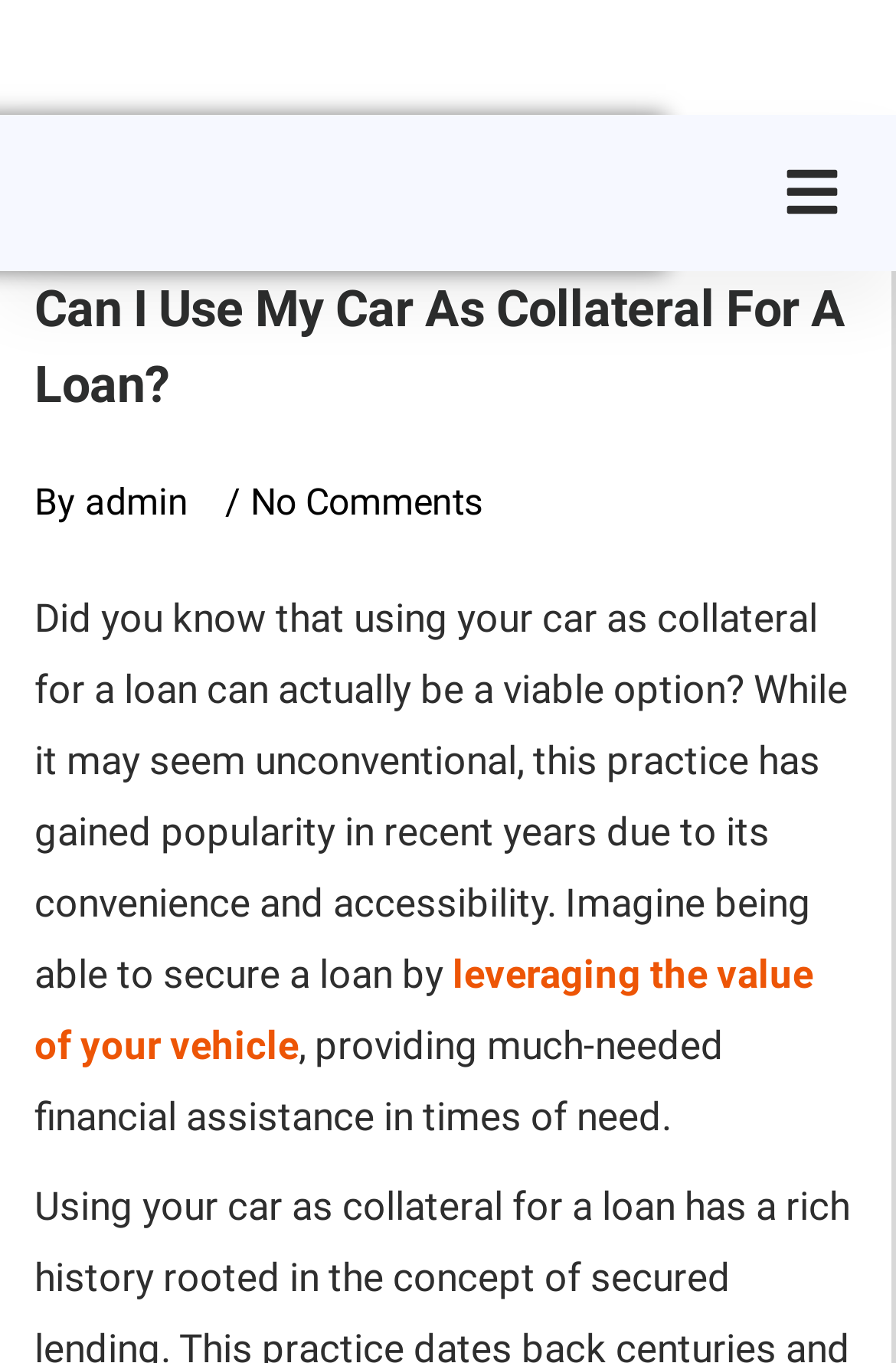Identify the bounding box coordinates of the HTML element based on this description: "/ No Comments".

[0.251, 0.343, 0.538, 0.394]